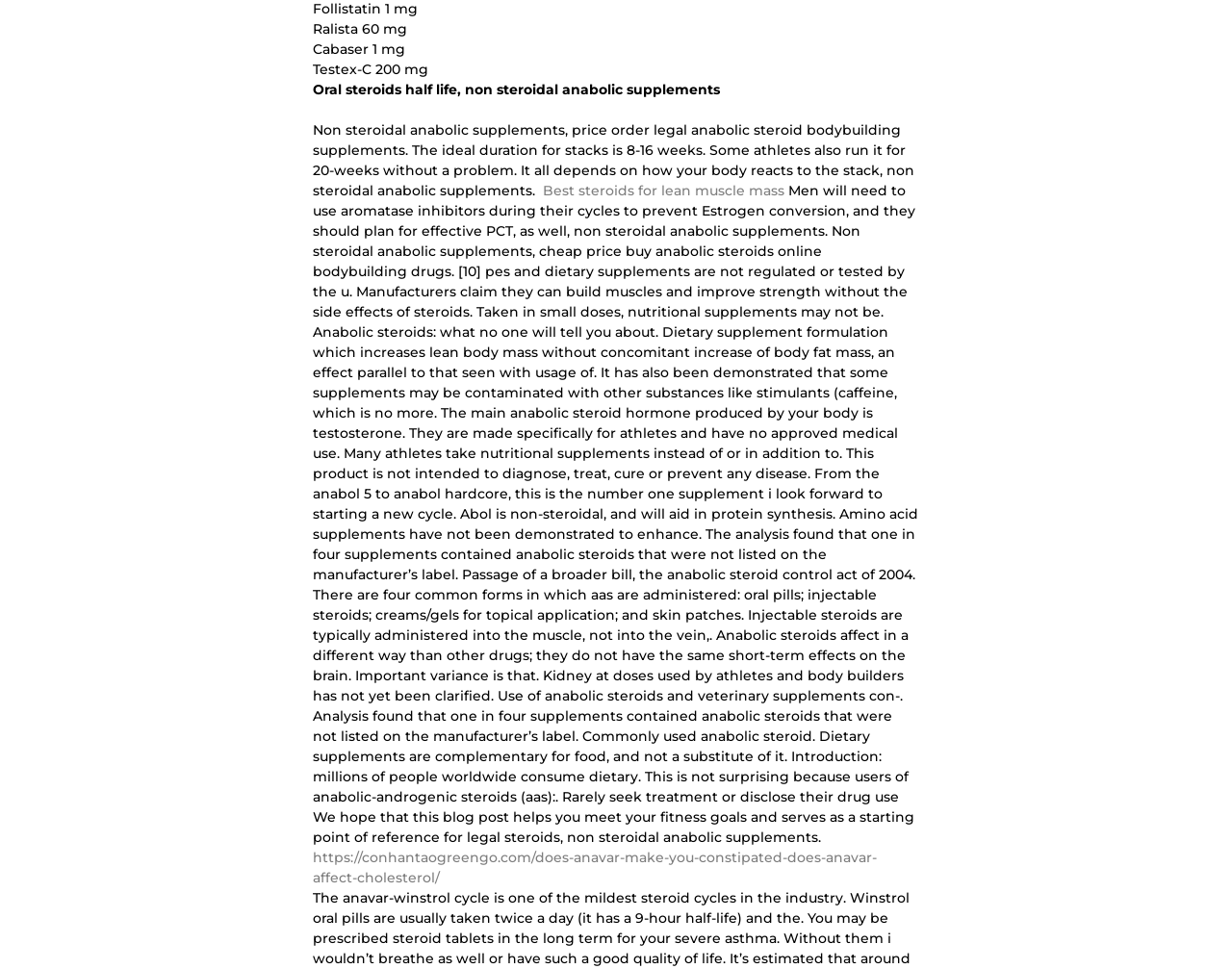What percentage of supplements contain anabolic steroids not listed on the label?
Look at the webpage screenshot and answer the question with a detailed explanation.

The text mentions that the analysis found that one in four supplements contained anabolic steroids that were not listed on the manufacturer’s label. This suggests that 25% of supplements may contain unlisted anabolic steroids.